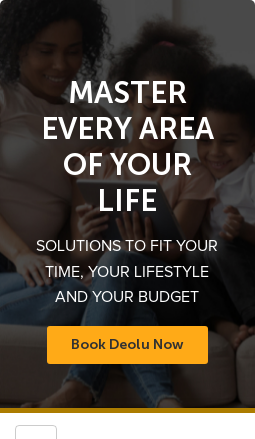What is the approach to achieving success suggested by the image?
Based on the image, provide your answer in one word or phrase.

Holistic approach